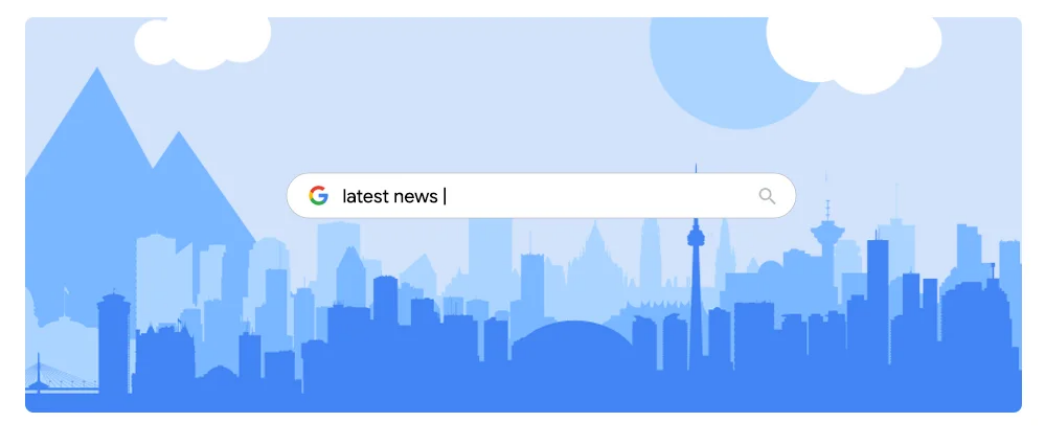What is the atmosphere conveyed by the light clouds and circular element?
Can you provide an in-depth and detailed response to the question?

The caption describes the light clouds and circular element as adding a tranquil and inviting atmosphere, suggesting a sense of calmness and welcoming nature.